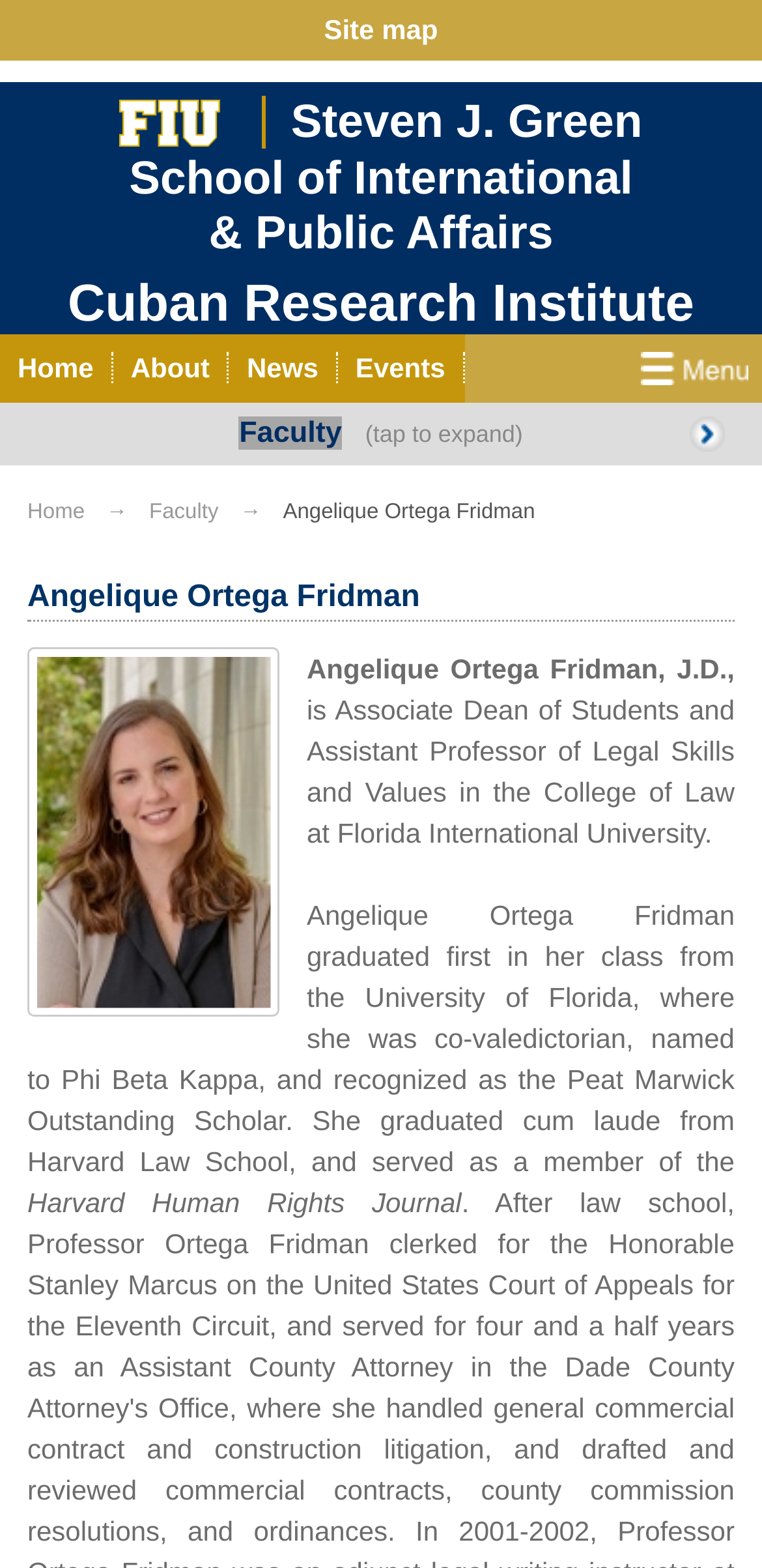Pinpoint the bounding box coordinates of the clickable element to carry out the following instruction: "visit FIU homepage."

[0.157, 0.06, 0.289, 0.094]